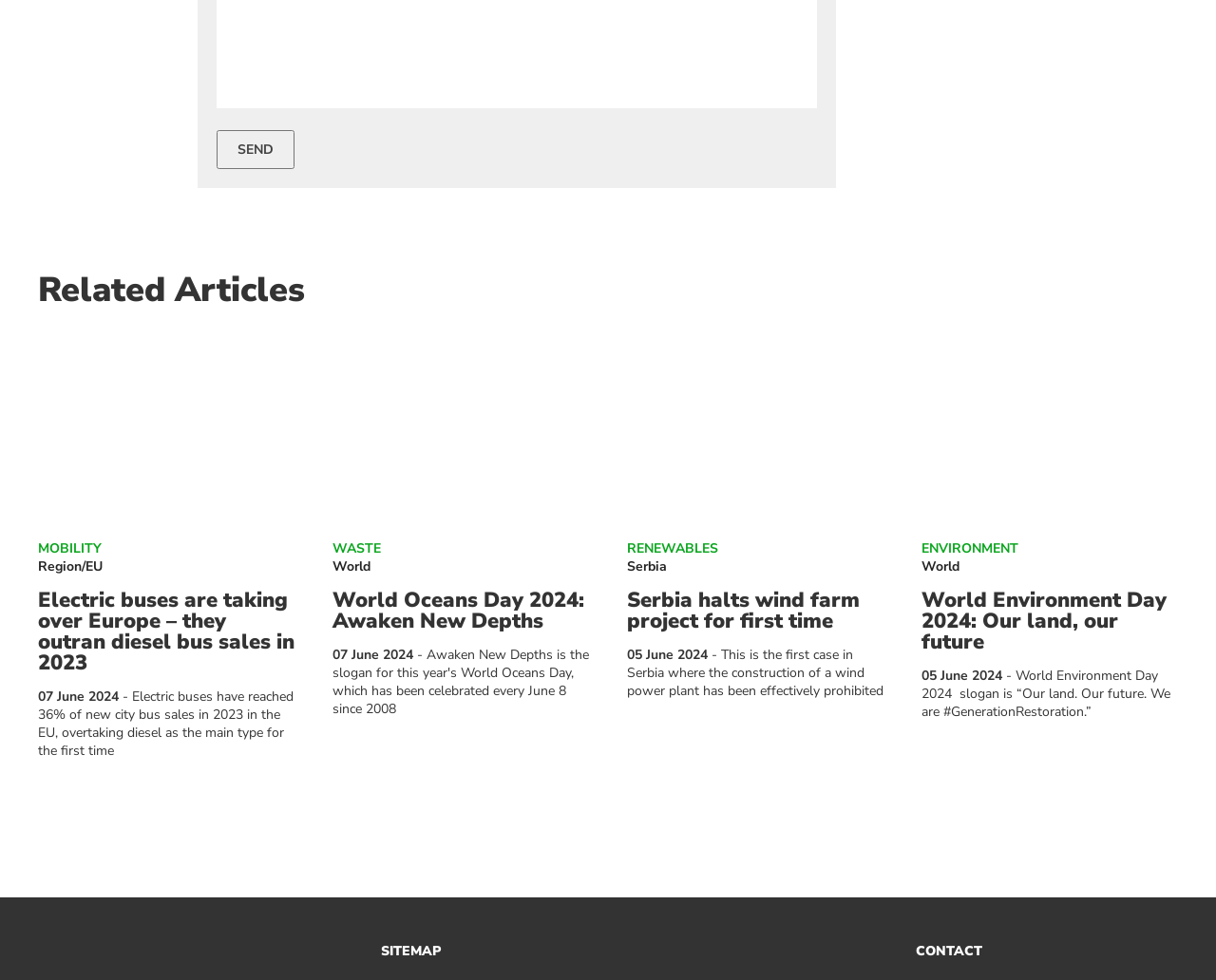Please identify the bounding box coordinates of the element's region that needs to be clicked to fulfill the following instruction: "View the 'World Oceans Day 2024 Awaken New Depths' article". The bounding box coordinates should consist of four float numbers between 0 and 1, i.e., [left, top, right, bottom].

[0.273, 0.602, 0.484, 0.645]